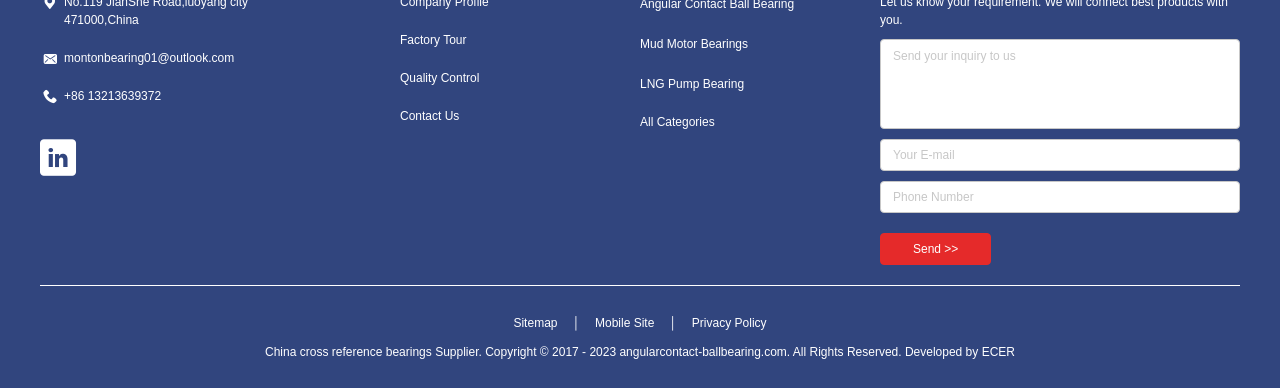What are the categories of bearings?
Answer with a single word or short phrase according to what you see in the image.

Mud Motor, LNG Pump, All Categories